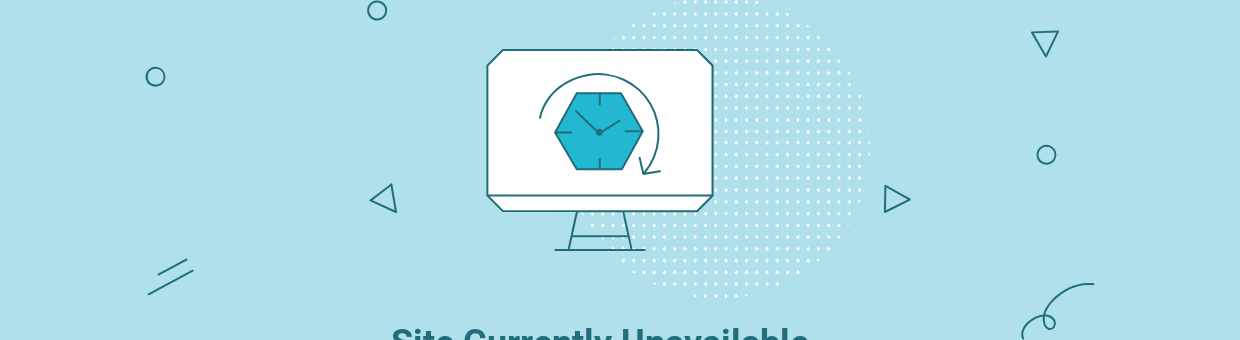Respond to the question below with a single word or phrase:
What shape is the icon on the computer monitor?

Hexagonal